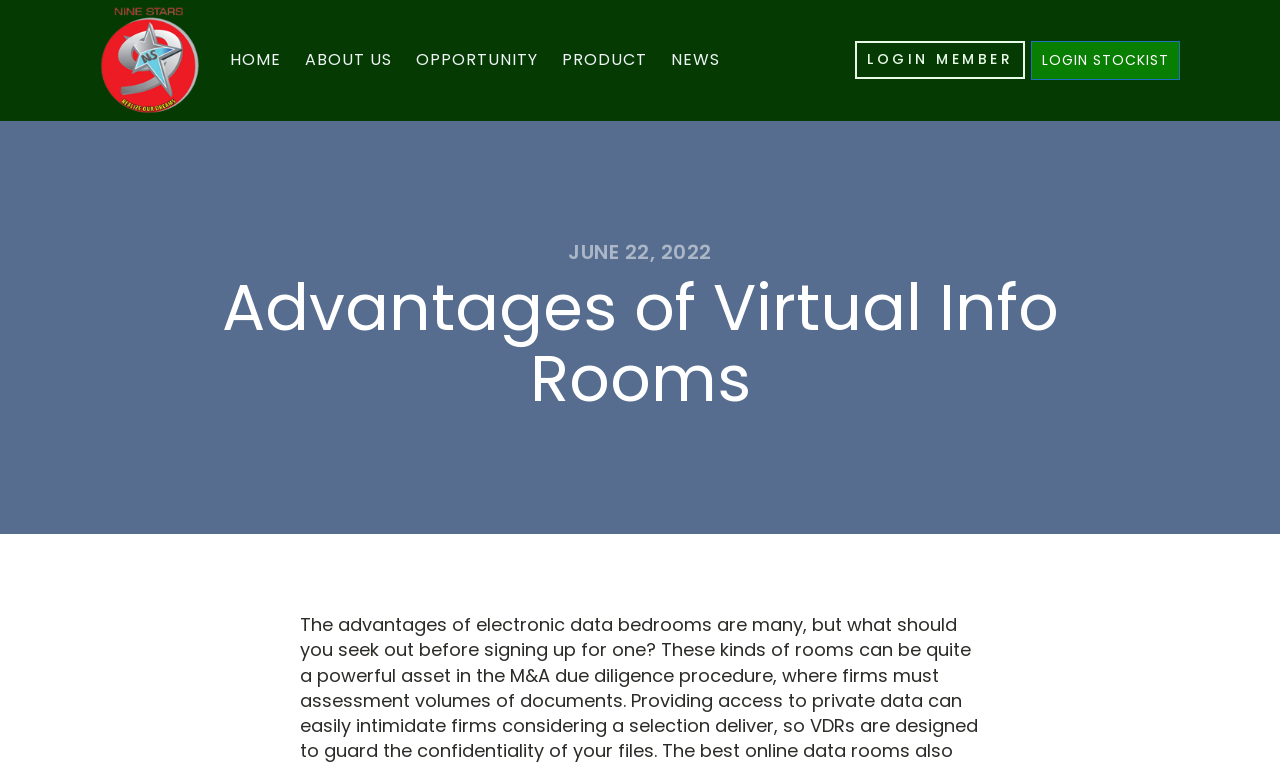What is the main topic of the webpage?
Using the information from the image, give a concise answer in one word or a short phrase.

Virtual Info Rooms